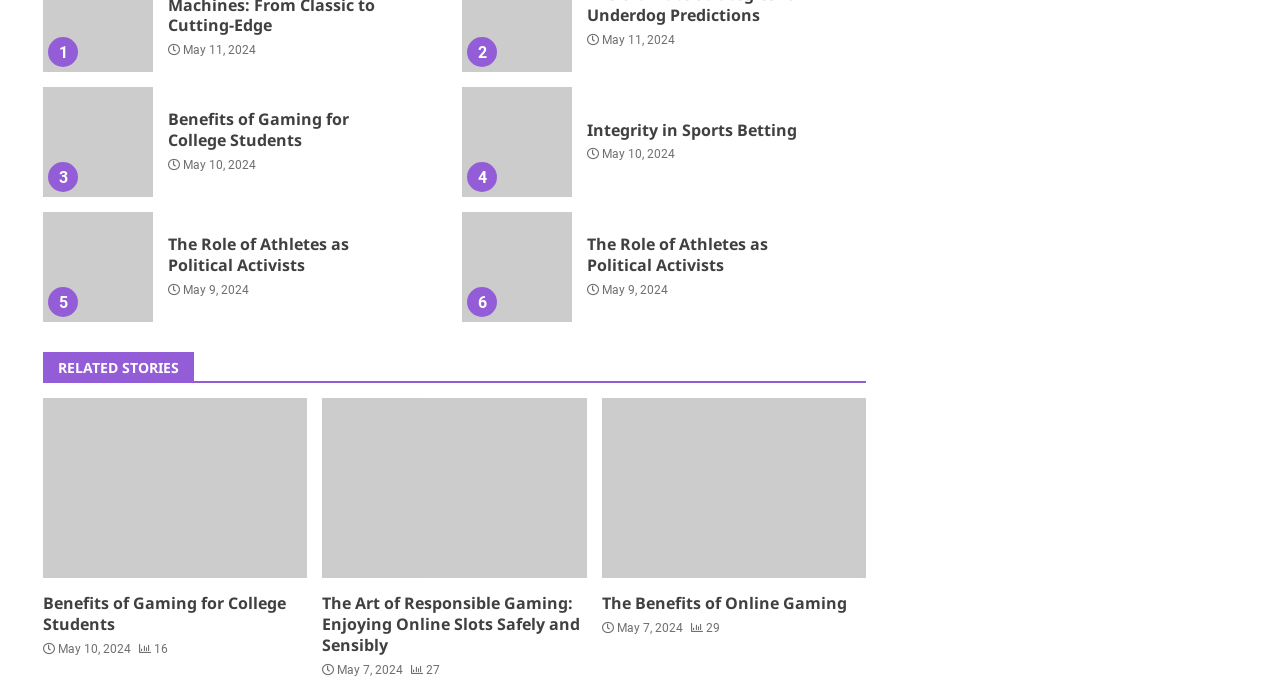Specify the bounding box coordinates of the area to click in order to follow the given instruction: "Read about benefits of gaming for college students."

[0.034, 0.127, 0.12, 0.288]